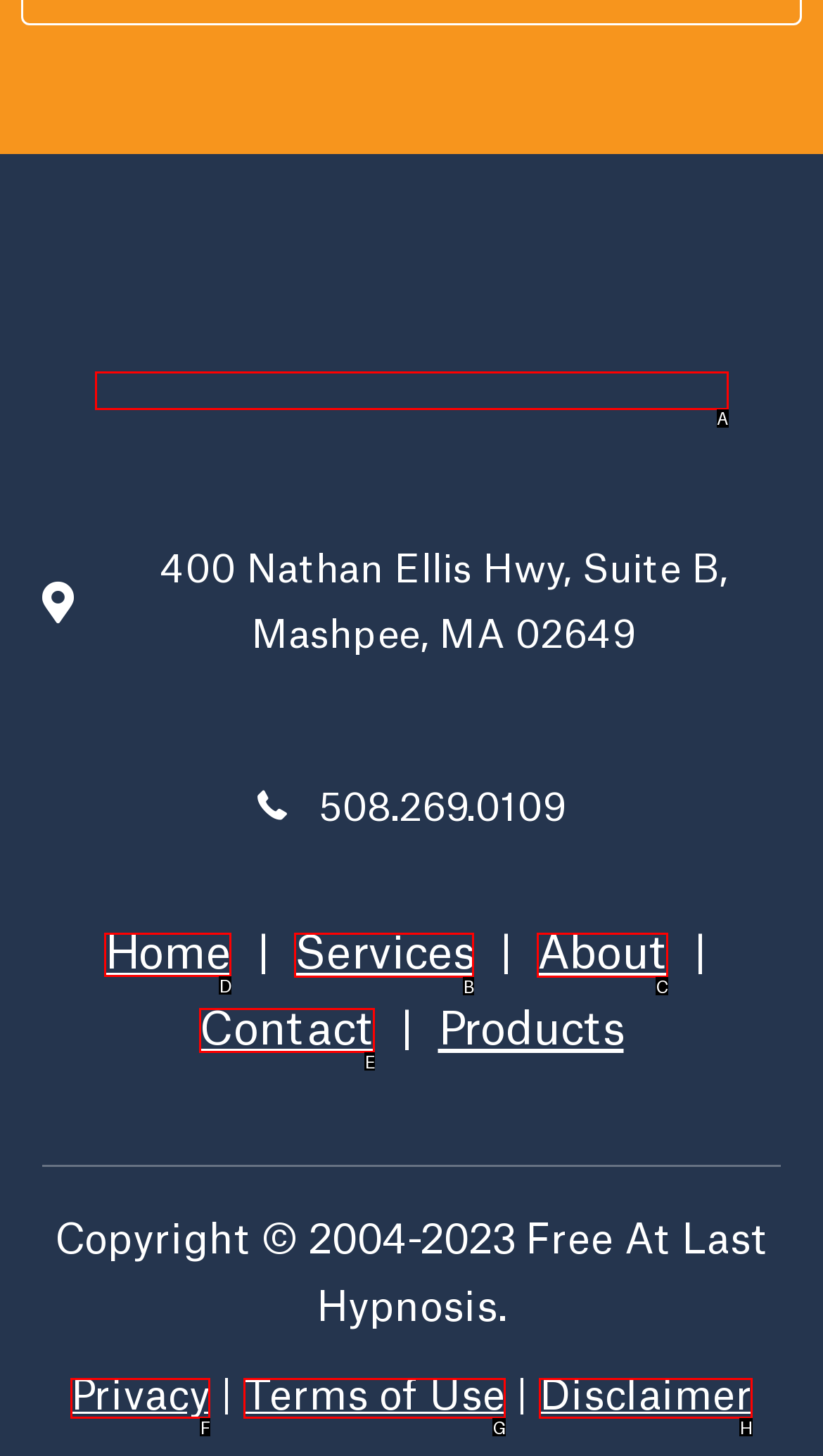Pick the HTML element that should be clicked to execute the task: Click the Home link
Respond with the letter corresponding to the correct choice.

D